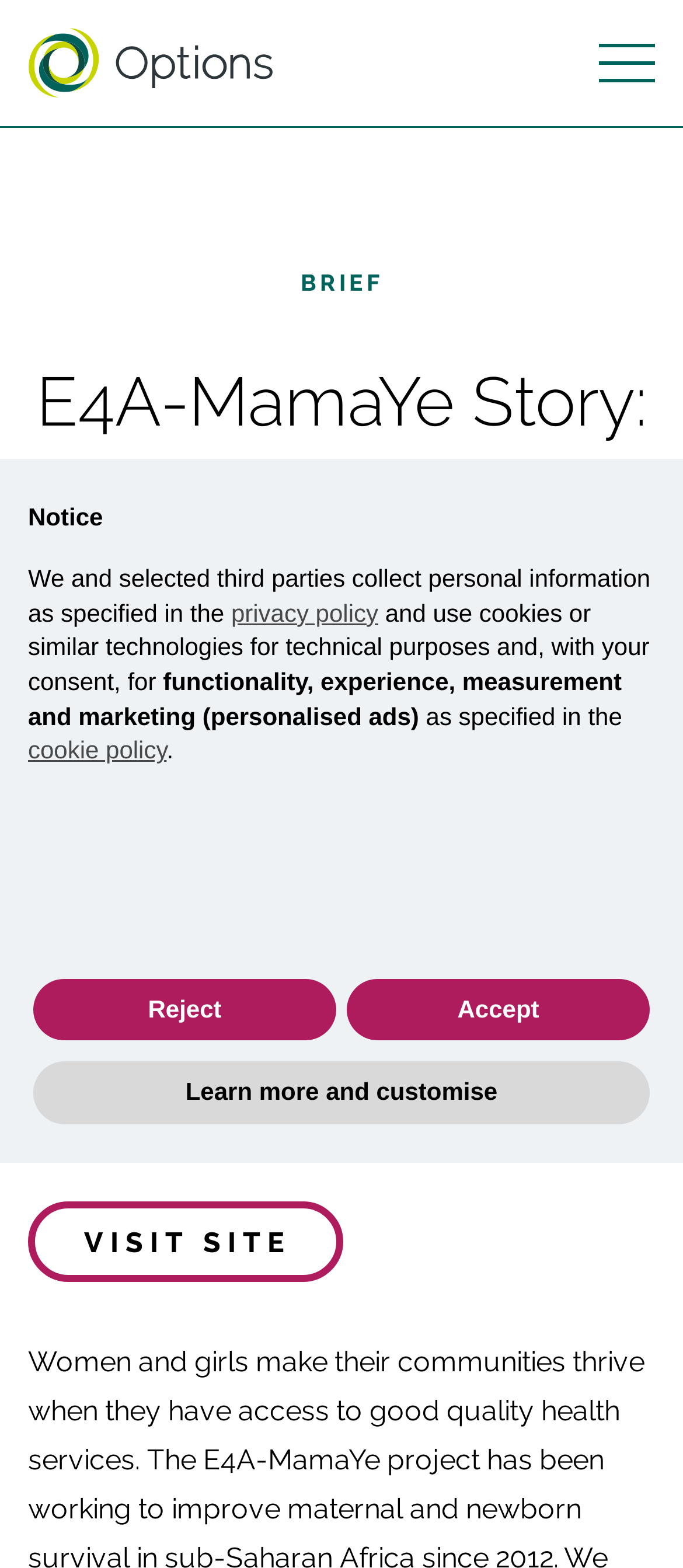What is the date mentioned in the description list?
Refer to the image and give a detailed answer to the question.

The date can be found in the DescriptionListTerm element, which contains a StaticText element with the text '28 APRIL 2021'.